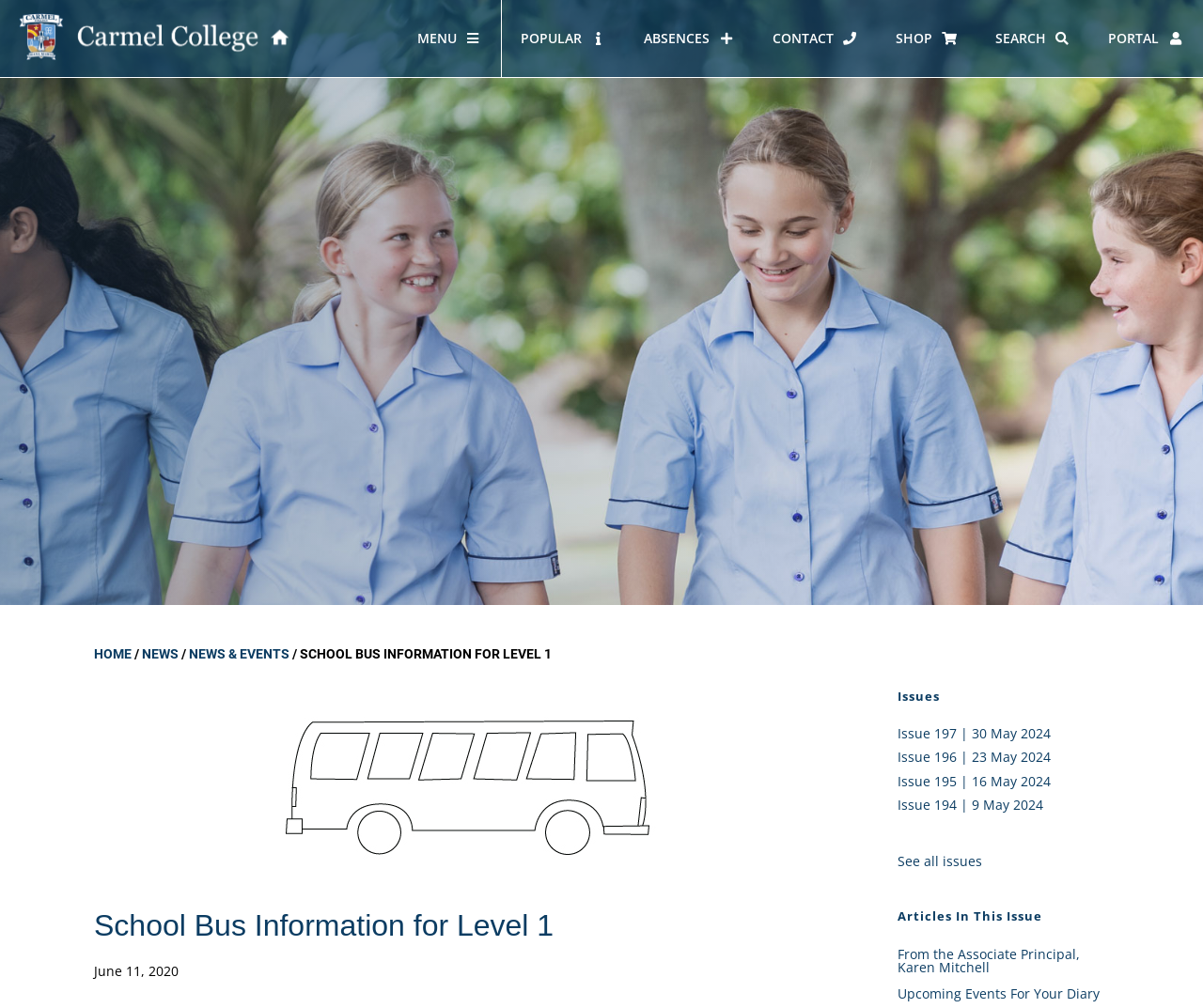Look at the image and write a detailed answer to the question: 
What type of content is listed under 'Articles In This Issue'?

I found this answer by looking at the headings and links under 'Articles In This Issue', which suggests that they are news articles or updates related to the school.